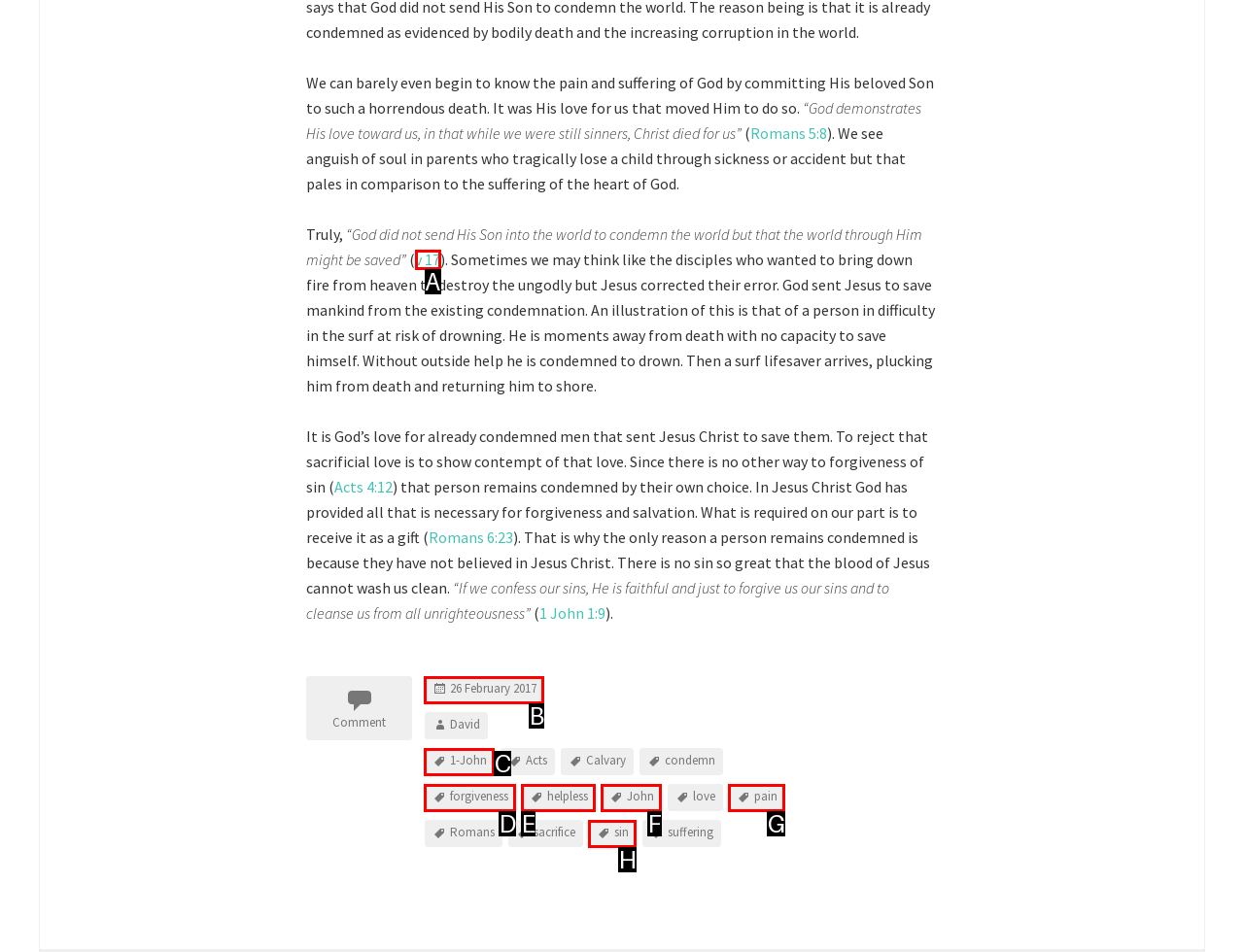Match the element description: John to the correct HTML element. Answer with the letter of the selected option.

F